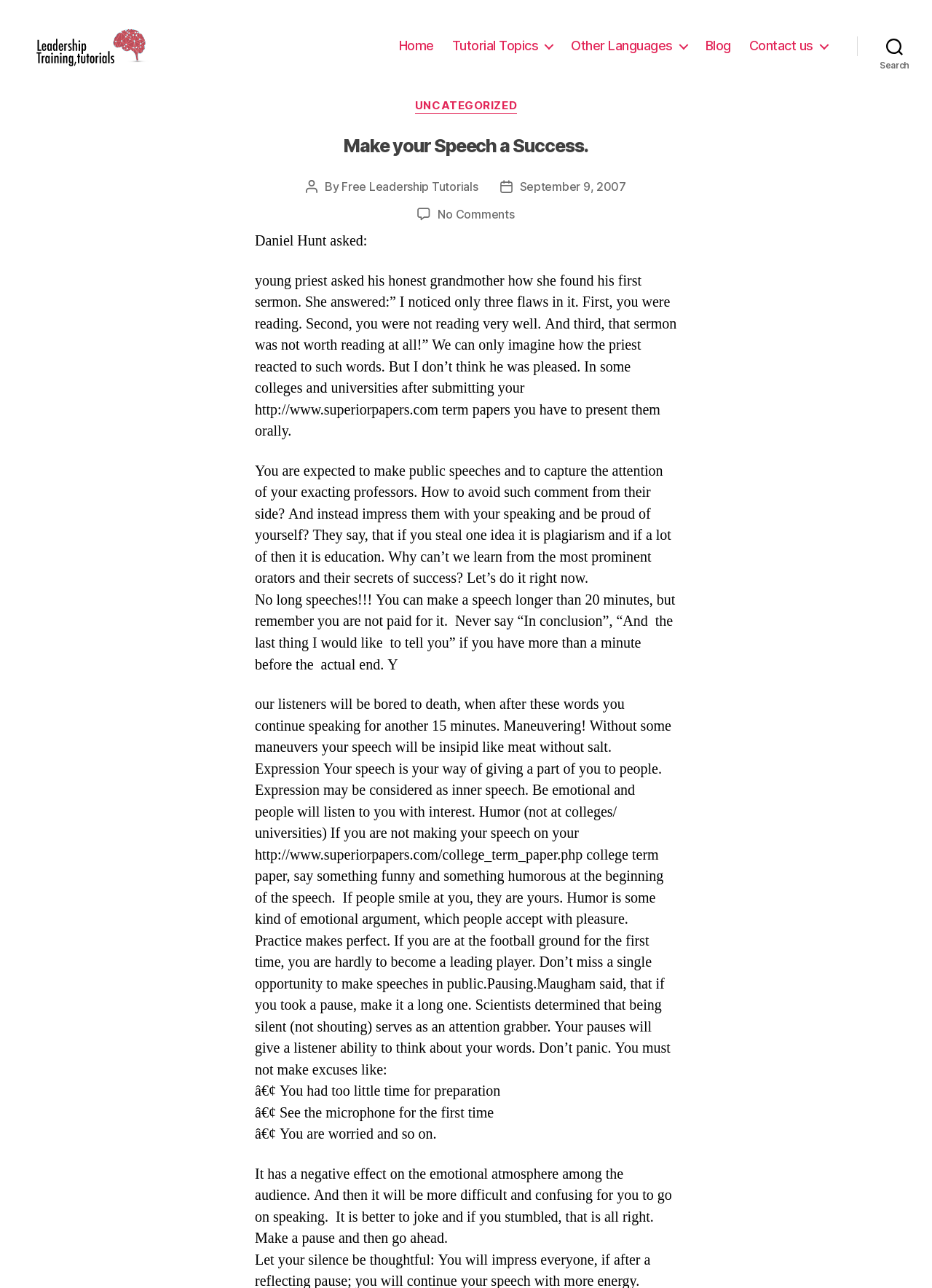Locate the bounding box coordinates of the UI element described by: "Estadísticas". Provide the coordinates as four float numbers between 0 and 1, formatted as [left, top, right, bottom].

None